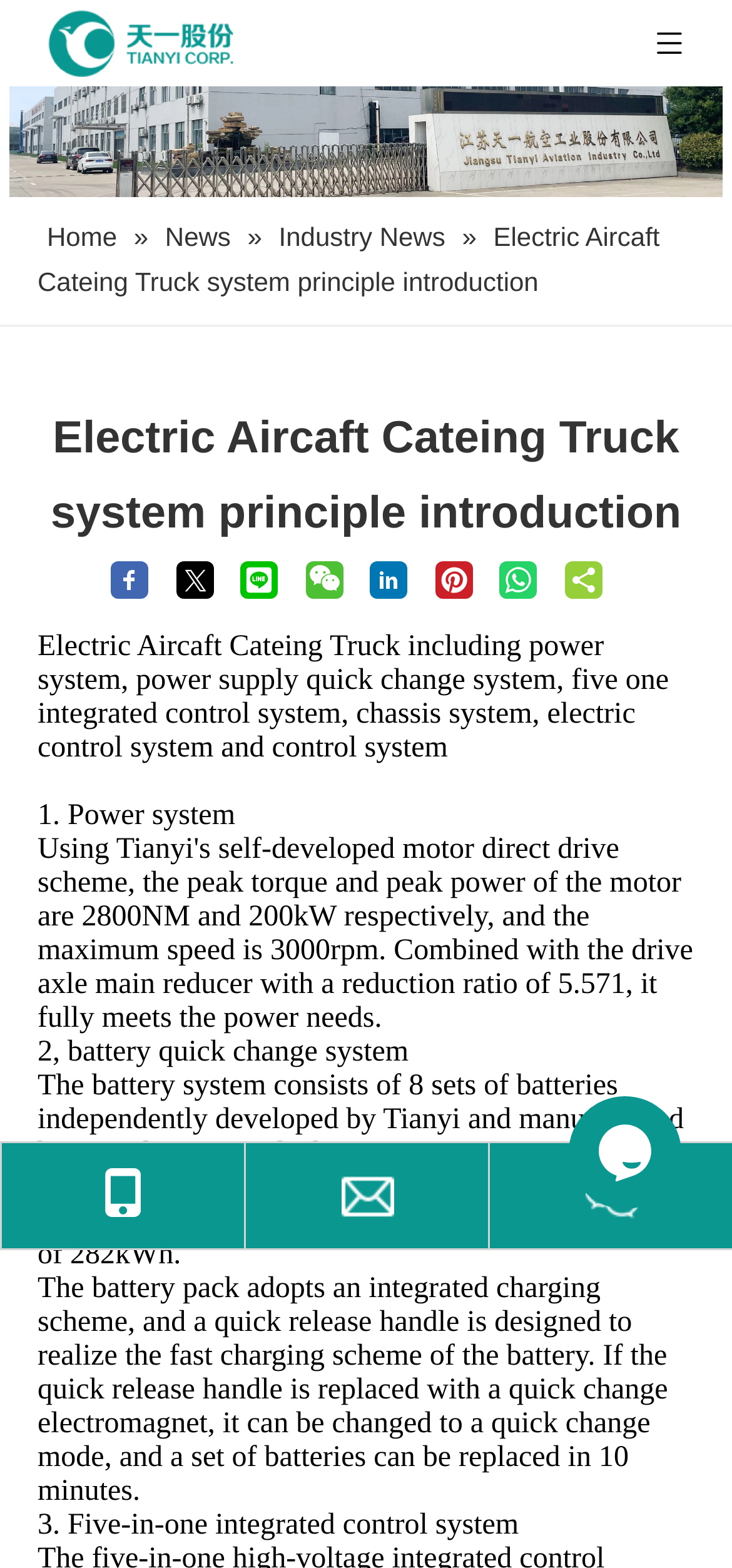Predict the bounding box coordinates of the UI element that matches this description: "News". The coordinates should be in the format [left, top, right, bottom] with each value between 0 and 1.

[0.225, 0.142, 0.325, 0.161]